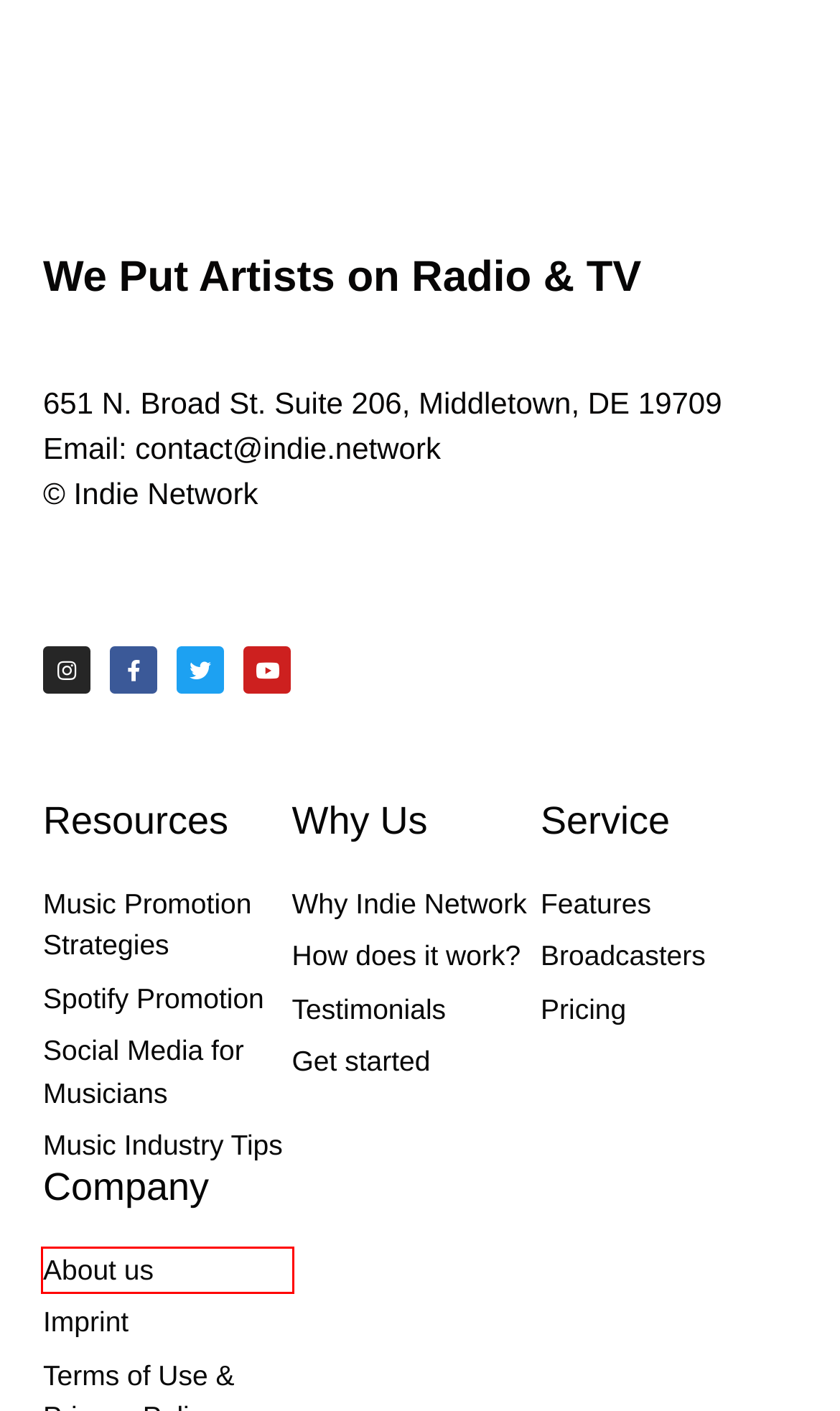Review the screenshot of a webpage which includes a red bounding box around an element. Select the description that best fits the new webpage once the element in the bounding box is clicked. Here are the candidates:
A. Indie Network Reviews — Indie Network - Radio & TV Music Promotion
B. How does it work — Indie Network - Radio & TV Music Promotion
C. Indie Network - Radio & TV Music Promotion
D. Broadcasters — Indie Network - Radio & TV Music Promotion
E. Why Indie Network — Indie Network - Radio & TV Music Promotion
F. Terms of Service 1 — Indie Network - Radio & TV Music Promotion
G. Pricing — Indie Network - Radio & TV Music Promotion
H. About Us — Indie Network - Radio & TV Music Promotion

H